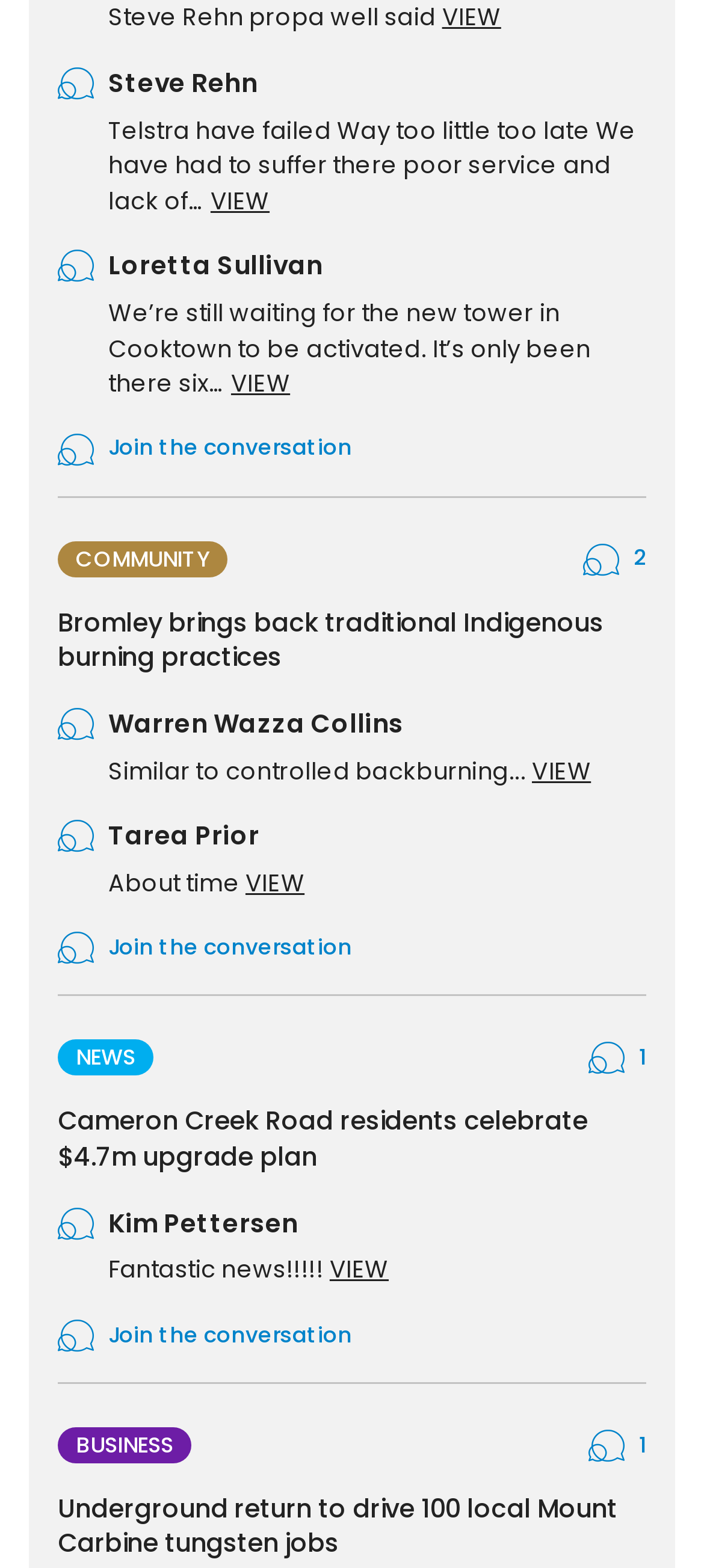Answer the question below with a single word or a brief phrase: 
What is the name of the person who said 'About time'?

Tarea Prior